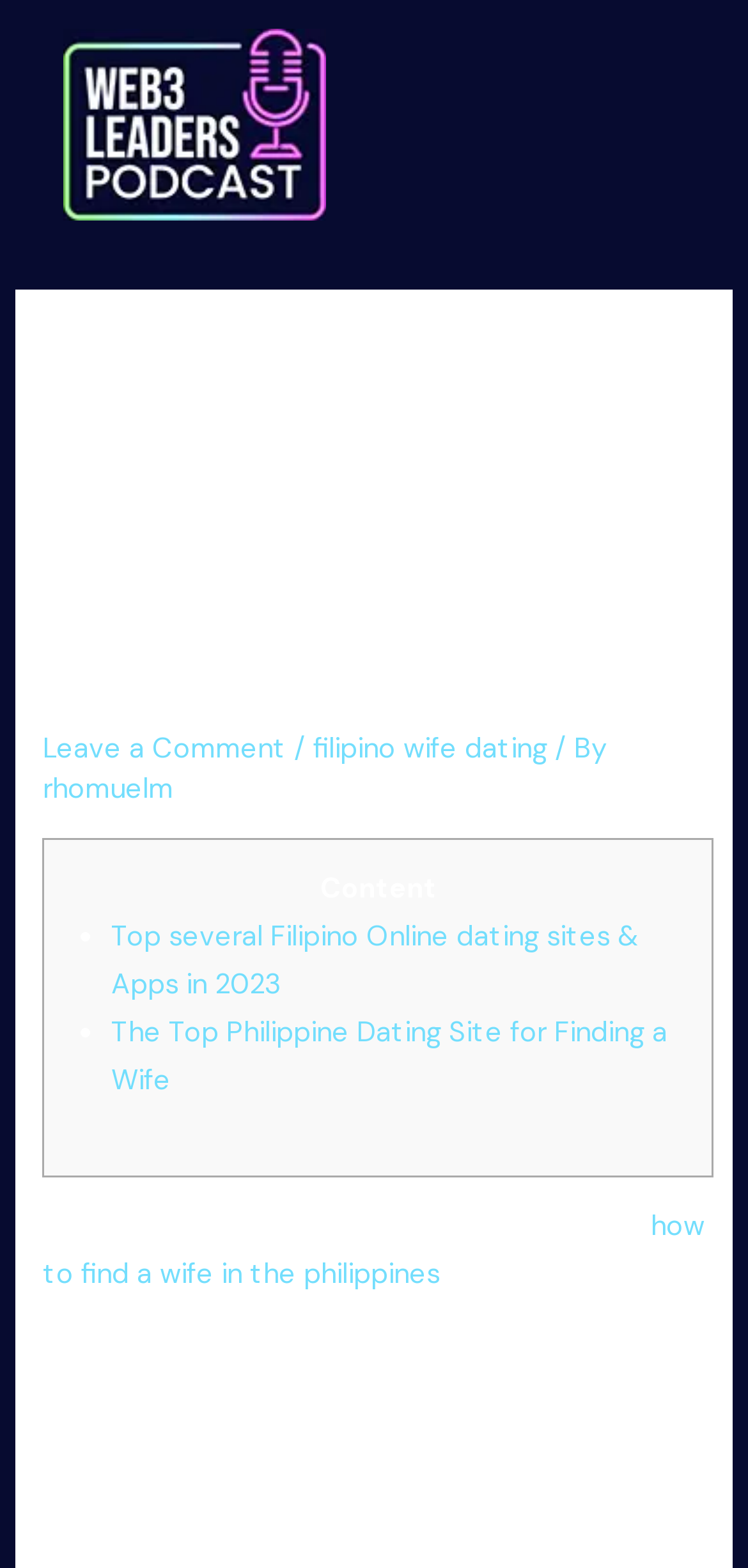What is the purpose of this webpage?
Give a single word or phrase answer based on the content of the image.

Filipino dating